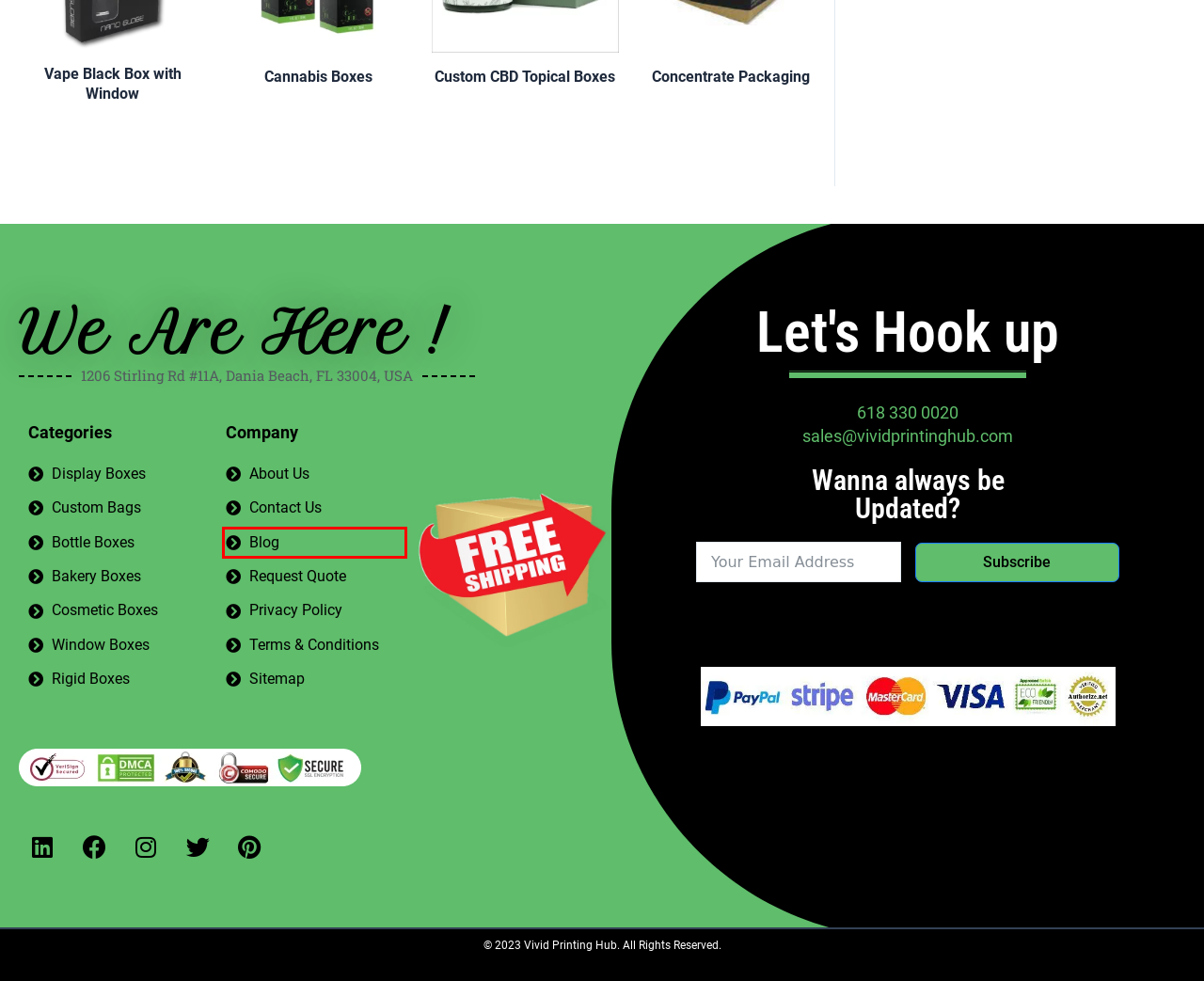You have a screenshot of a webpage with a red bounding box around an element. Choose the best matching webpage description that would appear after clicking the highlighted element. Here are the candidates:
A. BOTTLE BOXES - Vivid Printing Hub
B. WINDOW PACKAGING BOXES - Vivid Printing Hub
C. CUSTOM BAGS - Vivid Printing Hub
D. Terms & Conditions - Vivid Printing Hub
E. Vivid Printing Hub - Custom Packaging Boxes
F. RIGID PACKAGING BOXES - Vivid Printing Hub
G. Blog - Vivid Printing Hub
H. DISPLAY BOXES - Vivid Printing Hub

G